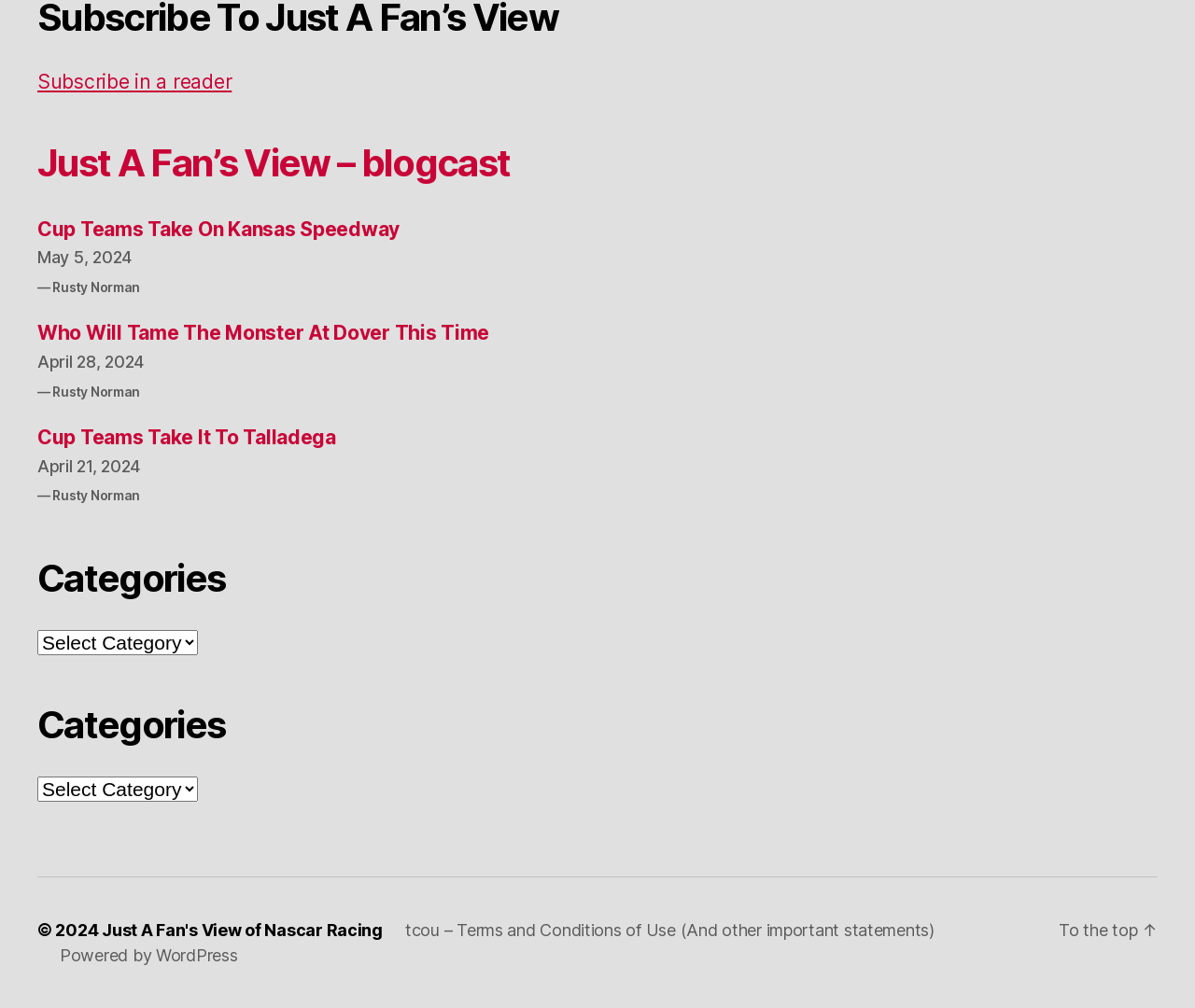Return the bounding box coordinates of the UI element that corresponds to this description: "Powered by WordPress". The coordinates must be given as four float numbers in the range of 0 and 1, [left, top, right, bottom].

[0.05, 0.938, 0.199, 0.957]